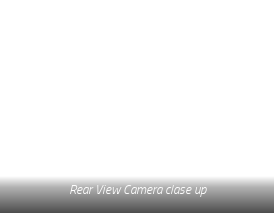Describe every detail you can see in the image.

The image features a close-up of a rear view camera, designed to enhance visibility while driving, particularly when towing a caravan. This camera is crucial for reducing blind spots that standard mirrors may not adequately cover. The caption highlights the functionality of the rear view camera, emphasizing its role in providing a clearer perspective for the driver, especially in challenging driving scenarios like towing. The setup depicted is essential for ensuring safety and awareness on the road, reinforcing the importance of such technology in modern vehicles.